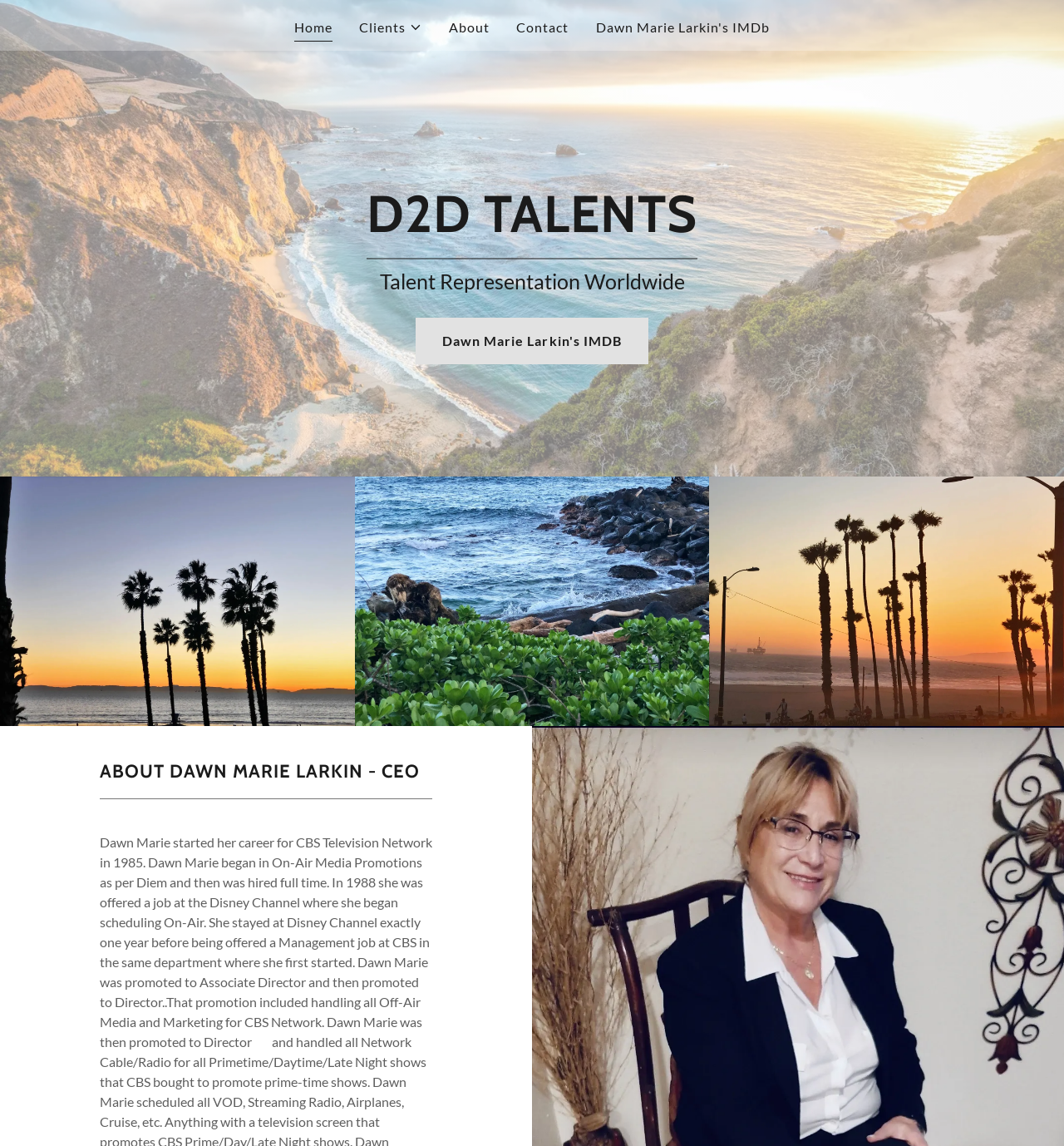Based on the element description, predict the bounding box coordinates (top-left x, top-left y, bottom-right x, bottom-right y) for the UI element in the screenshot: Terms of Use

None